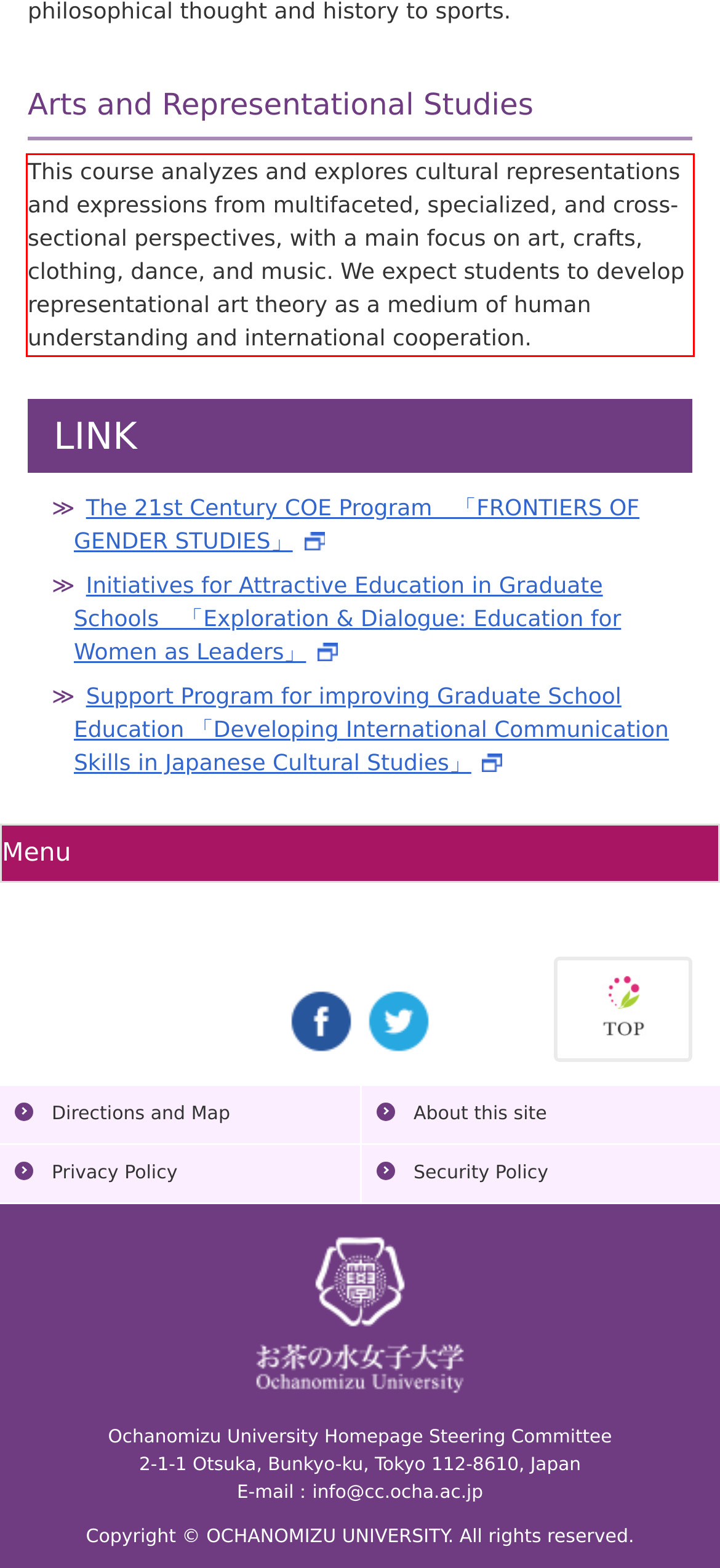Please extract the text content within the red bounding box on the webpage screenshot using OCR.

This course analyzes and explores cultural representations and expressions from multifaceted, specialized, and cross-sectional perspectives, with a main focus on art, crafts, clothing, dance, and music. We expect students to develop representational art theory as a medium of human understanding and international cooperation.